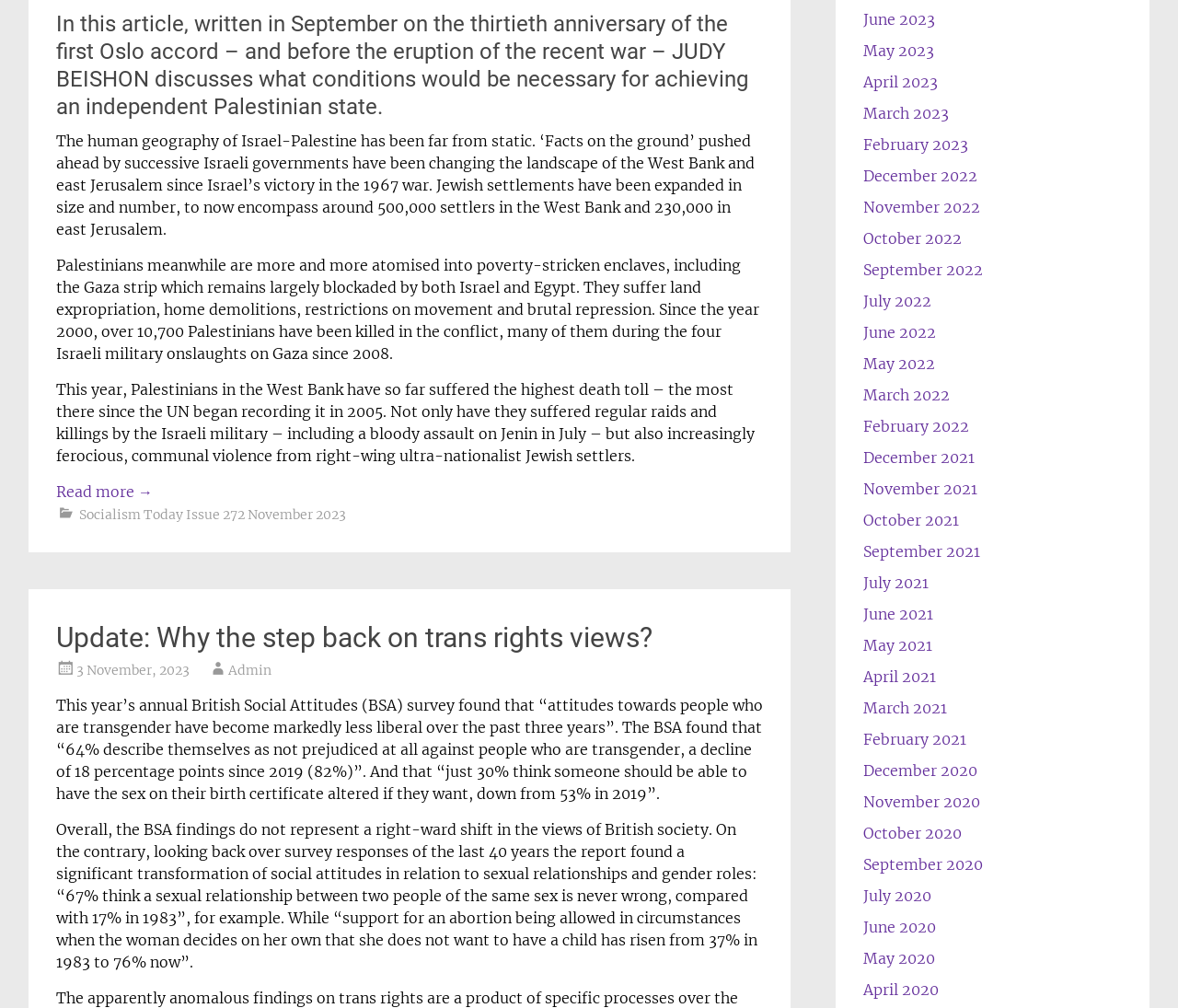Determine the bounding box coordinates of the section to be clicked to follow the instruction: "View the November 2023 issue". The coordinates should be given as four float numbers between 0 and 1, formatted as [left, top, right, bottom].

[0.067, 0.502, 0.294, 0.519]